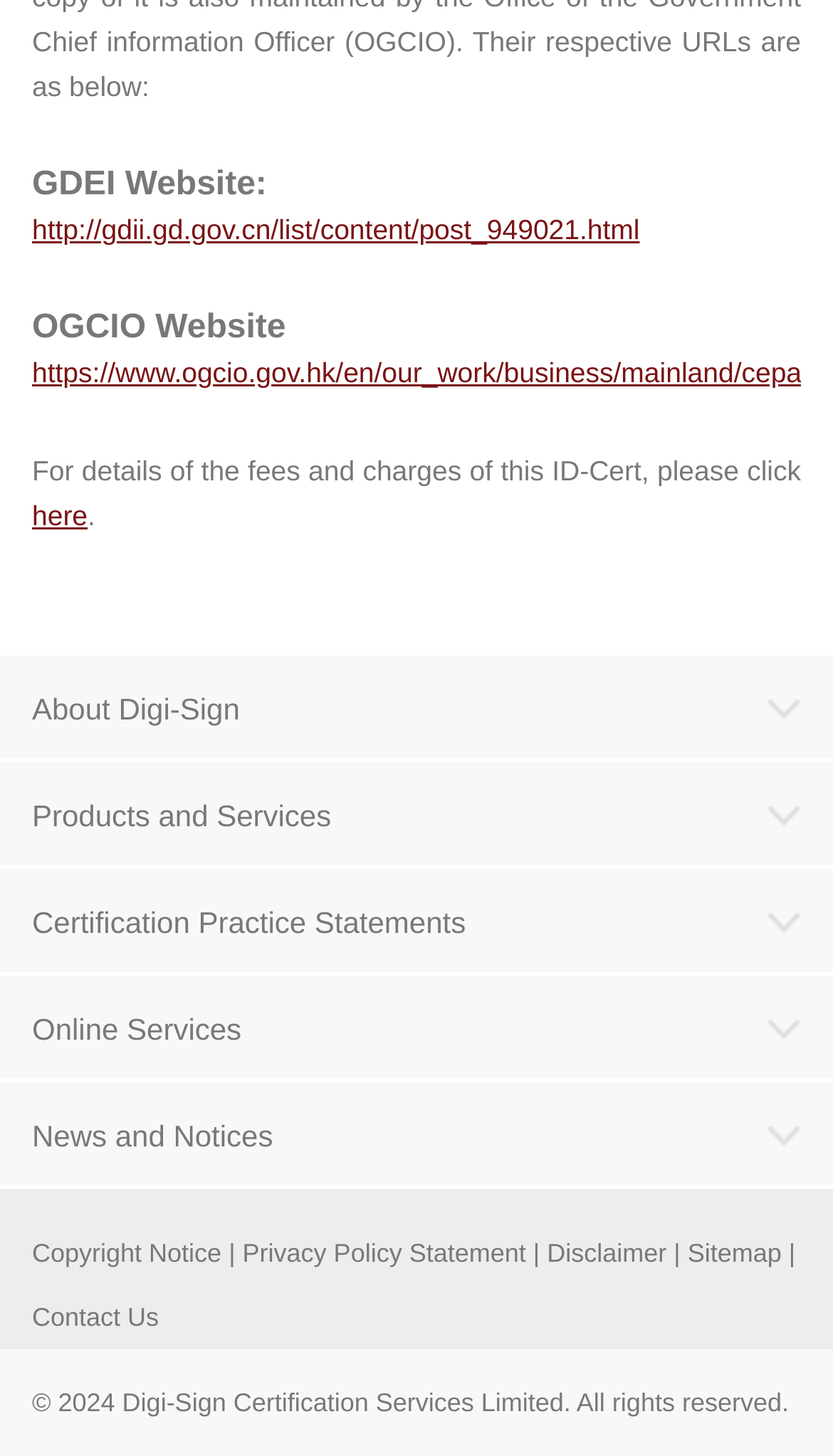Identify the bounding box coordinates for the element that needs to be clicked to fulfill this instruction: "Click on About Digi-Sign". Provide the coordinates in the format of four float numbers between 0 and 1: [left, top, right, bottom].

[0.038, 0.475, 0.288, 0.499]